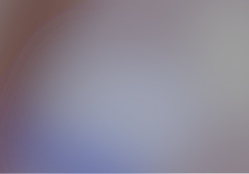Give a one-word or one-phrase response to the question: 
What is the article about?

Taylor Misiak's life